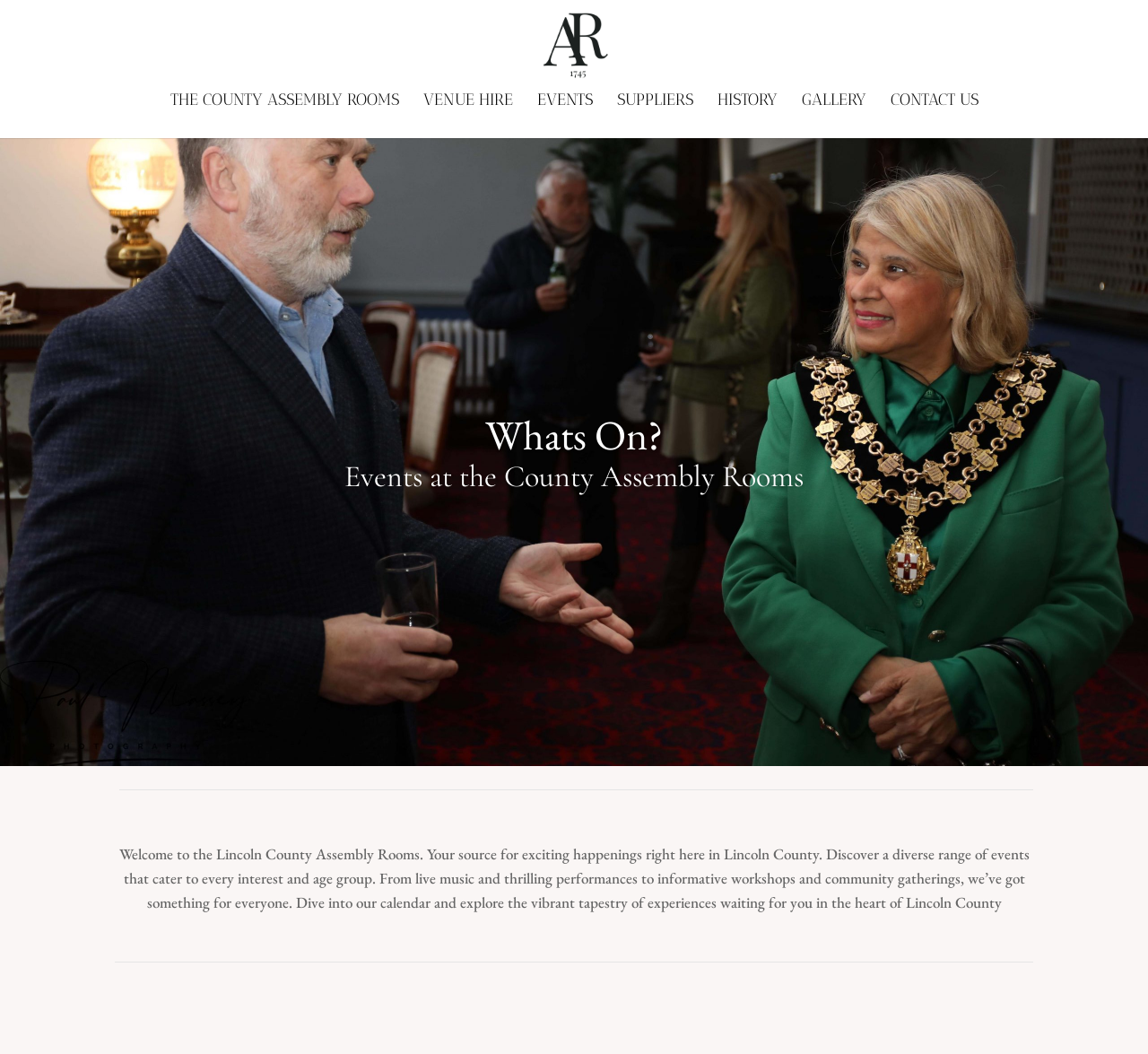Can you determine the bounding box coordinates of the area that needs to be clicked to fulfill the following instruction: "view the GALLERY"?

[0.698, 0.089, 0.754, 0.131]